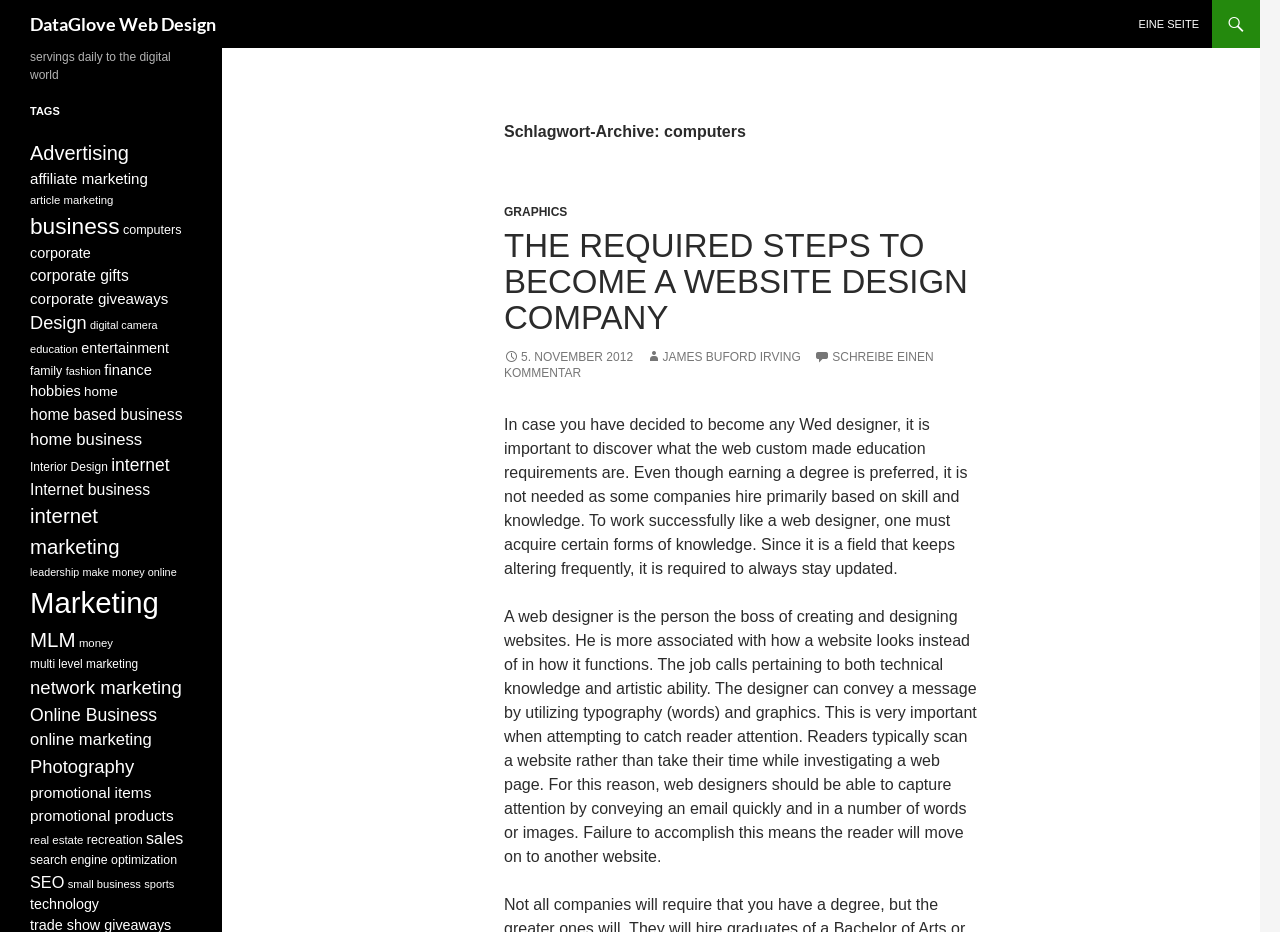Carefully observe the image and respond to the question with a detailed answer:
How many entries are there for 'Marketing' in the TAGS section?

In the TAGS section, there is a link 'Marketing (4,216 Einträge)' which indicates that there are 4,216 entries related to Marketing.